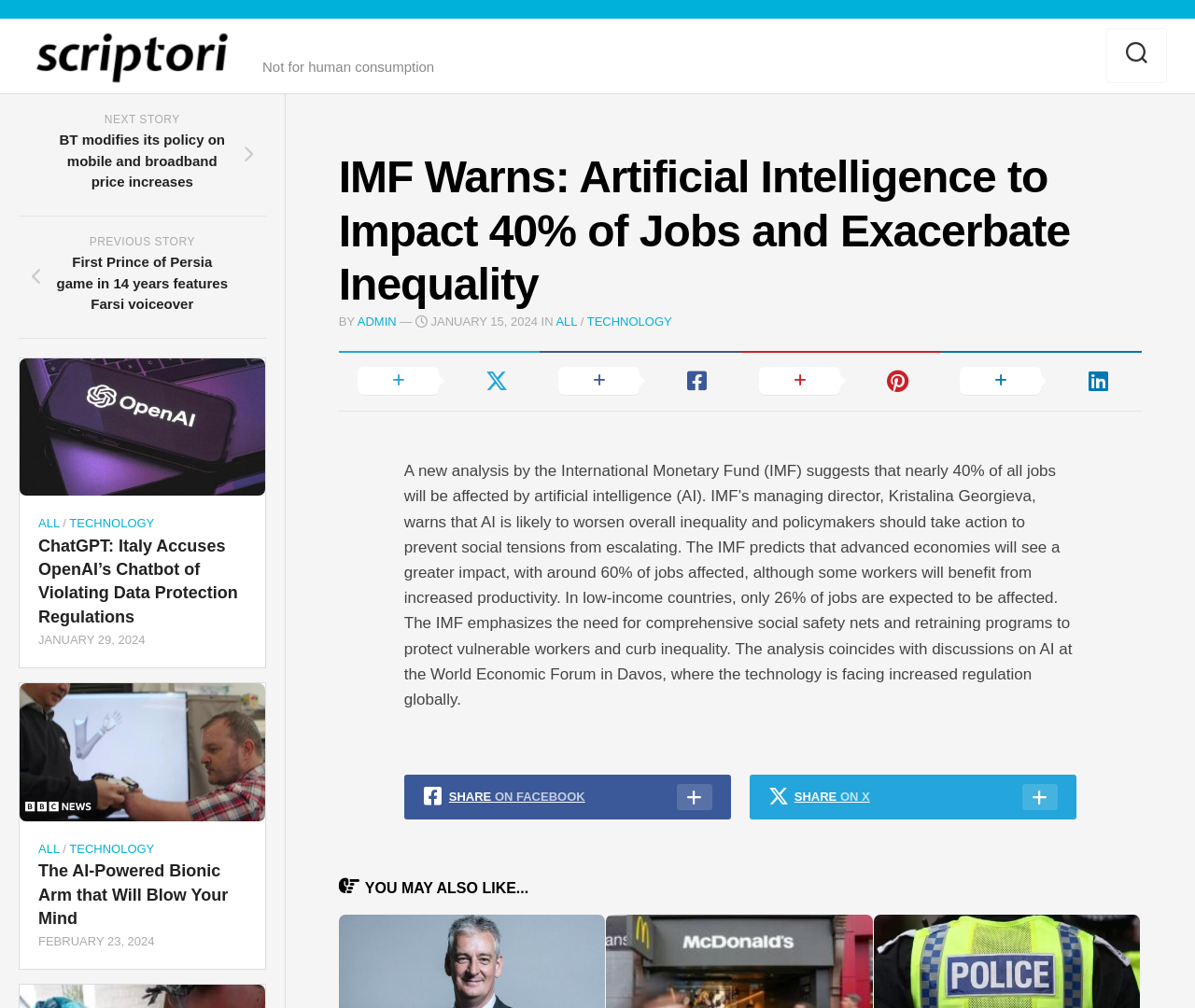Provide the bounding box coordinates for the UI element described in this sentence: "Technology". The coordinates should be four float values between 0 and 1, i.e., [left, top, right, bottom].

[0.491, 0.312, 0.562, 0.326]